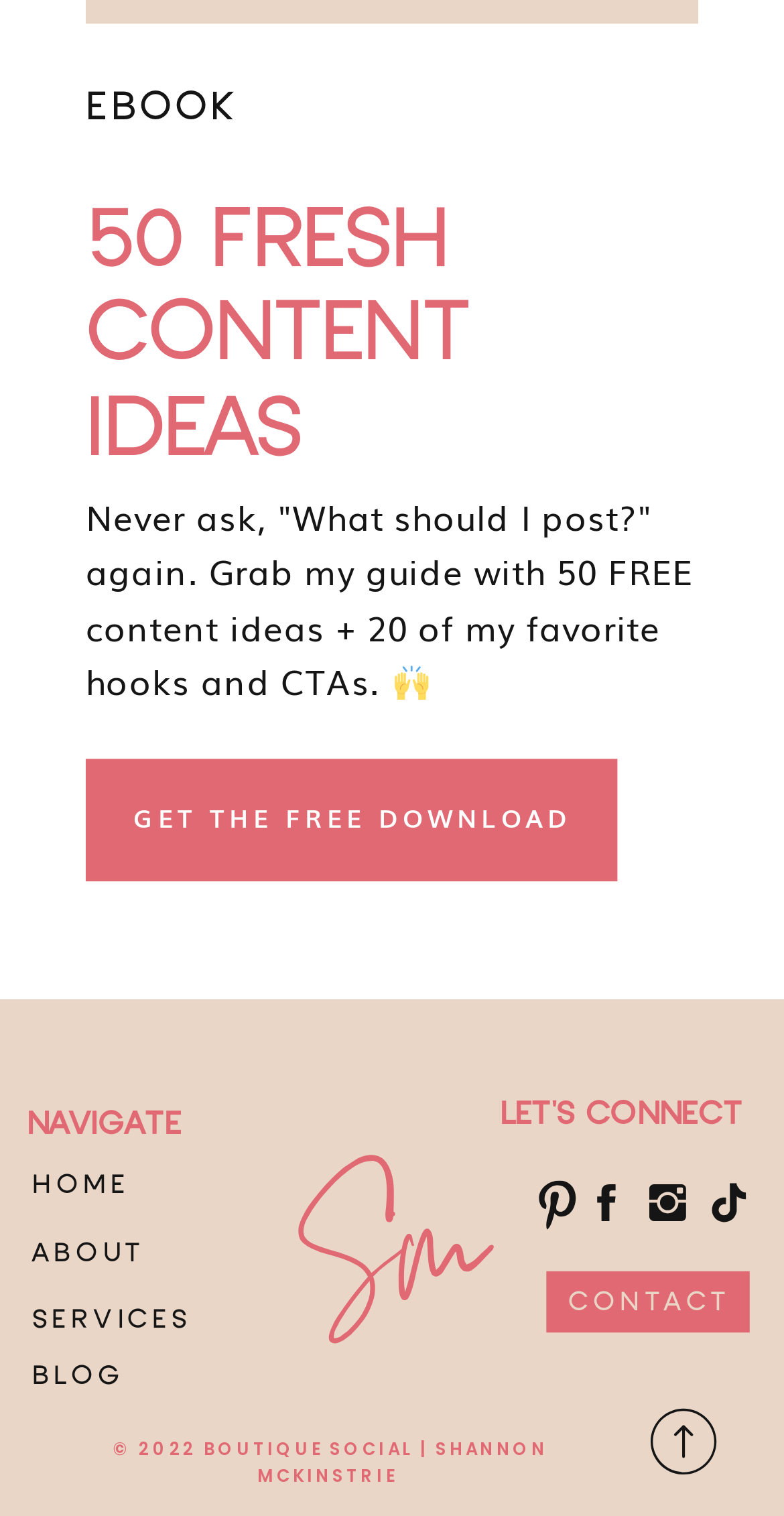Extract the bounding box for the UI element that matches this description: "blog".

[0.041, 0.895, 0.419, 0.927]